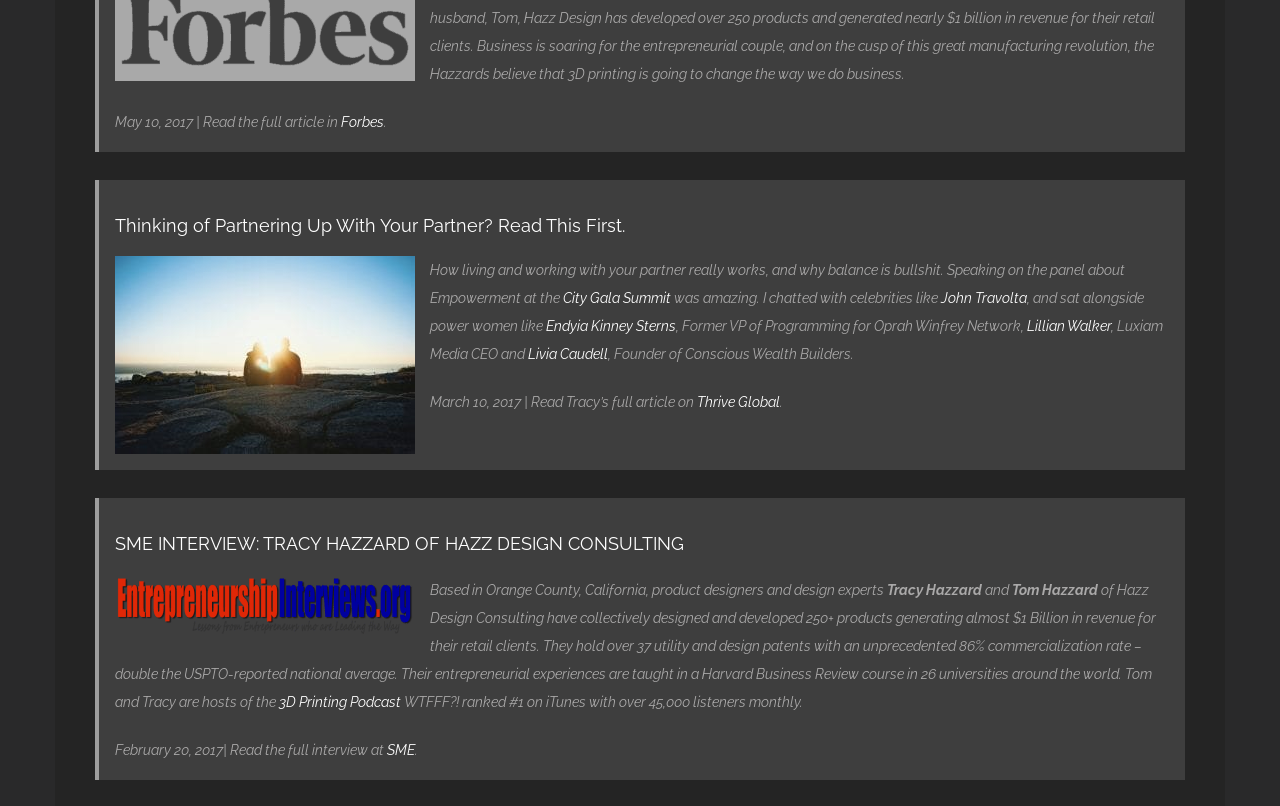Respond to the following question using a concise word or phrase: 
What is the ranking of the 3D Printing Podcast on iTunes?

#1